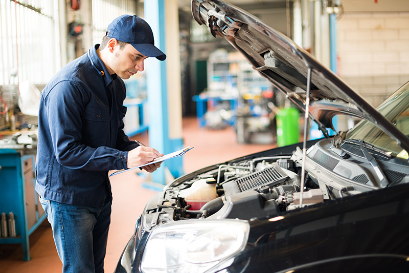Analyze the image and give a detailed response to the question:
What is the mechanic holding?

The mechanic is holding a clipboard, which is being used to take notes while inspecting the engine. This clipboard is likely containing important information about the vehicle's condition and the necessary repairs, highlighting the mechanic's attention to detail and commitment to providing quality services.